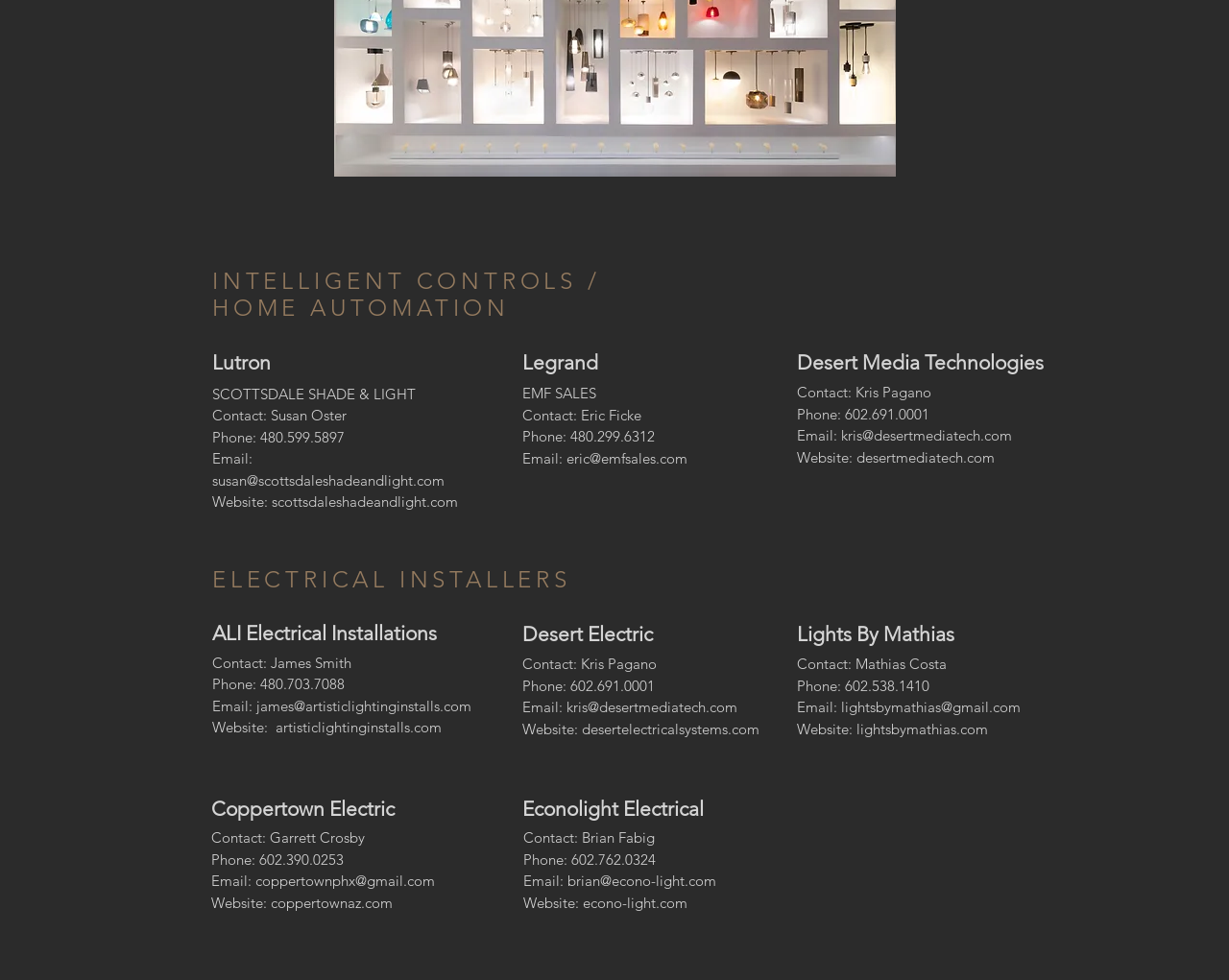Refer to the image and provide an in-depth answer to the question: 
How many electrical installers are listed on the webpage?

I counted the number of electrical installers listed on the webpage and found four of them: ELECTRICAL INSTALLERS, ALI Electrical Installations, Coppertown Electric, and Desert Electric.